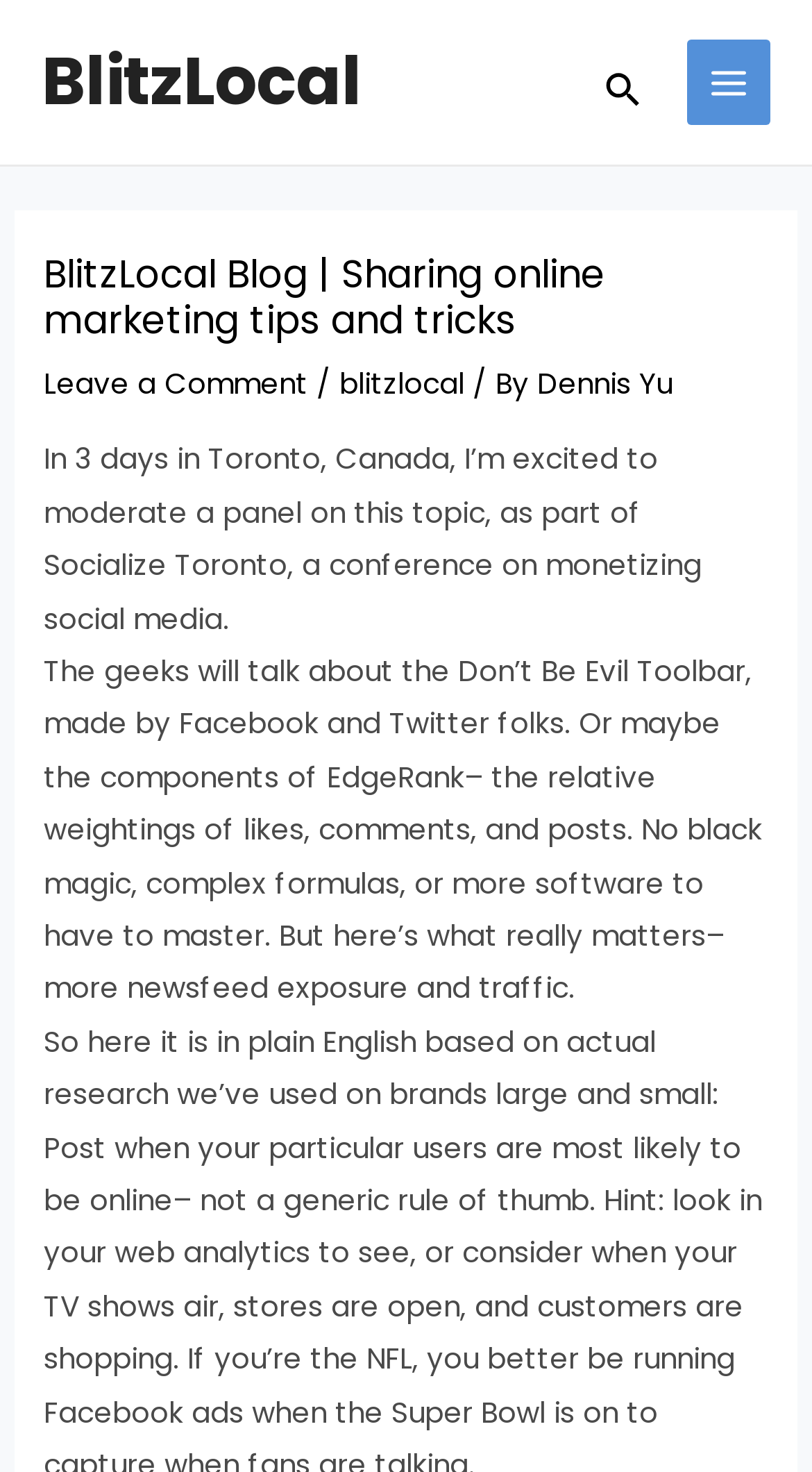Please answer the following question using a single word or phrase: 
What is the name of the toolbar mentioned in the article?

Don't Be Evil Toolbar